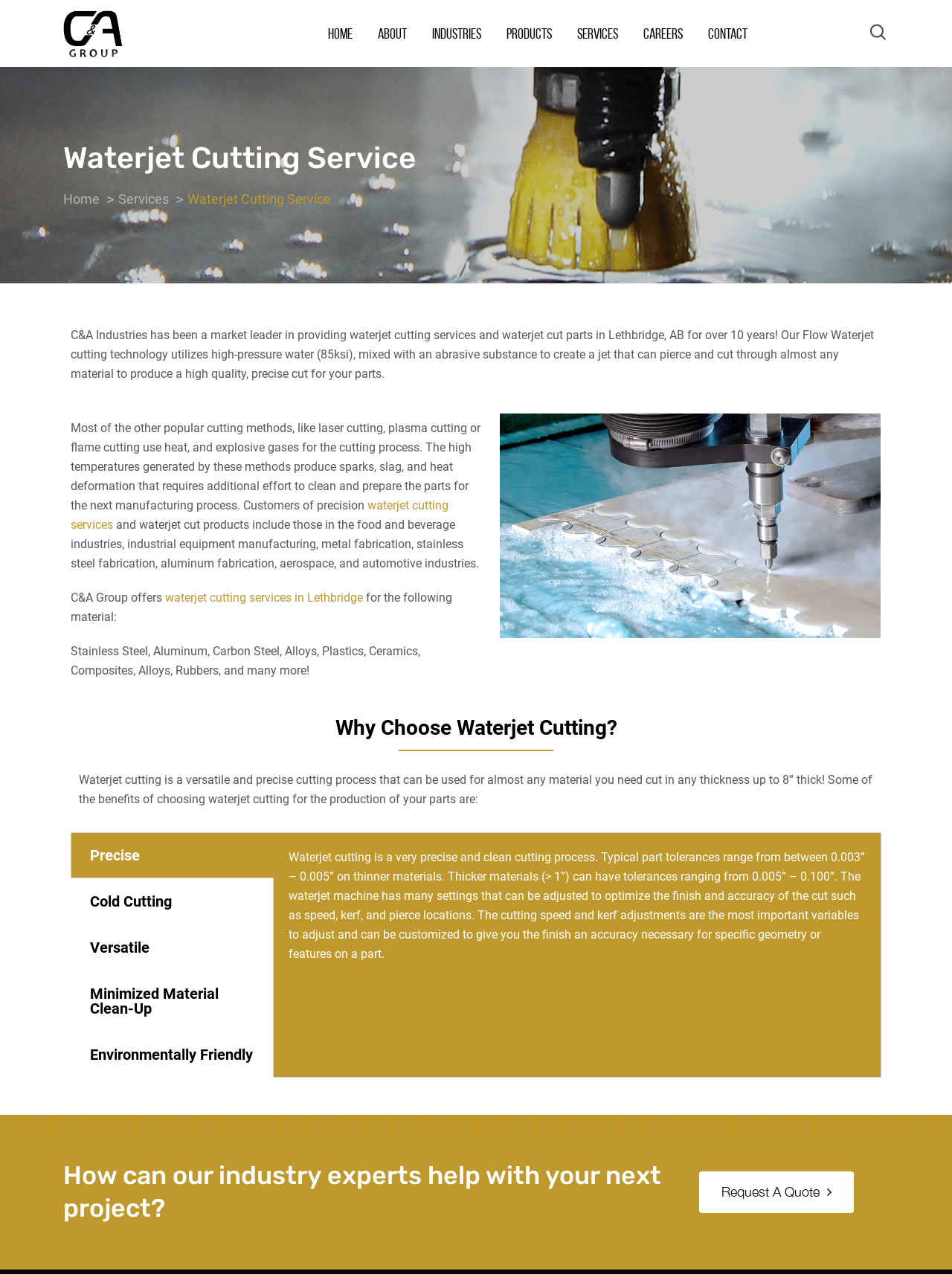Provide a single word or phrase to answer the given question: 
What is the benefit of waterjet cutting?

Precise and clean cutting